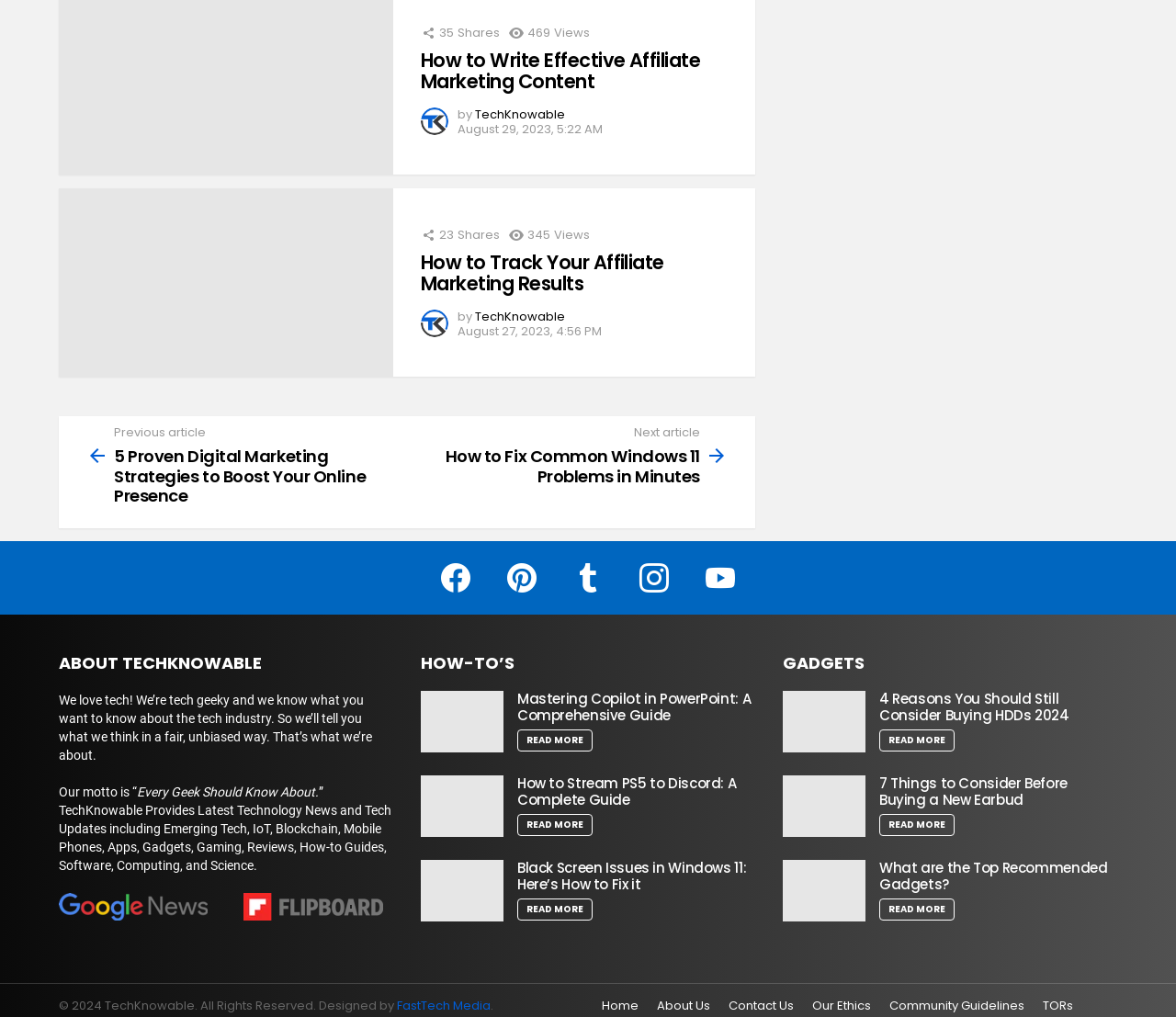Bounding box coordinates should be provided in the format (top-left x, top-left y, bottom-right x, bottom-right y) with all values between 0 and 1. Identify the bounding box for this UI element: October 2021

None